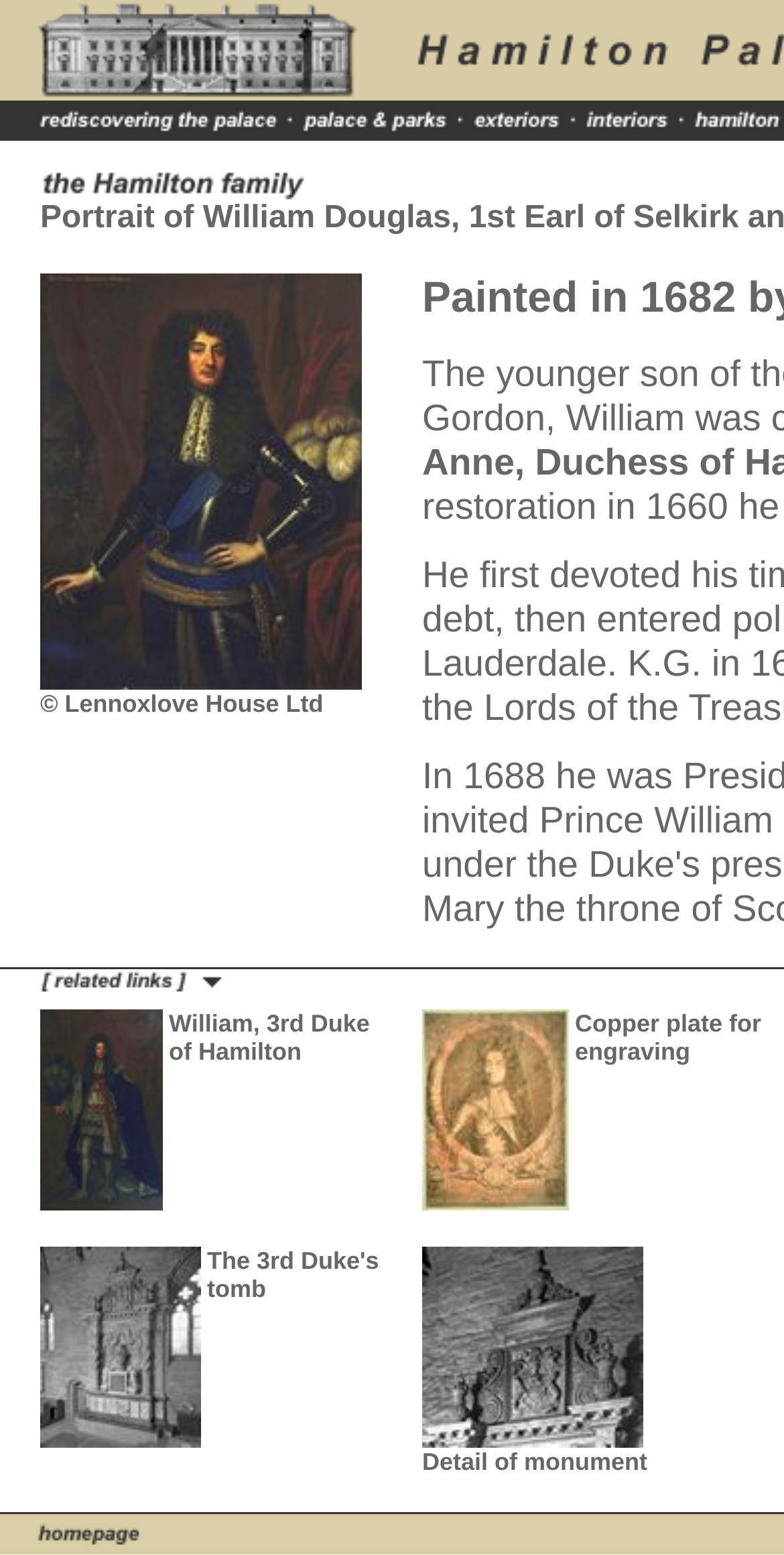Respond to the question with just a single word or phrase: 
How many links are on this webpage?

6